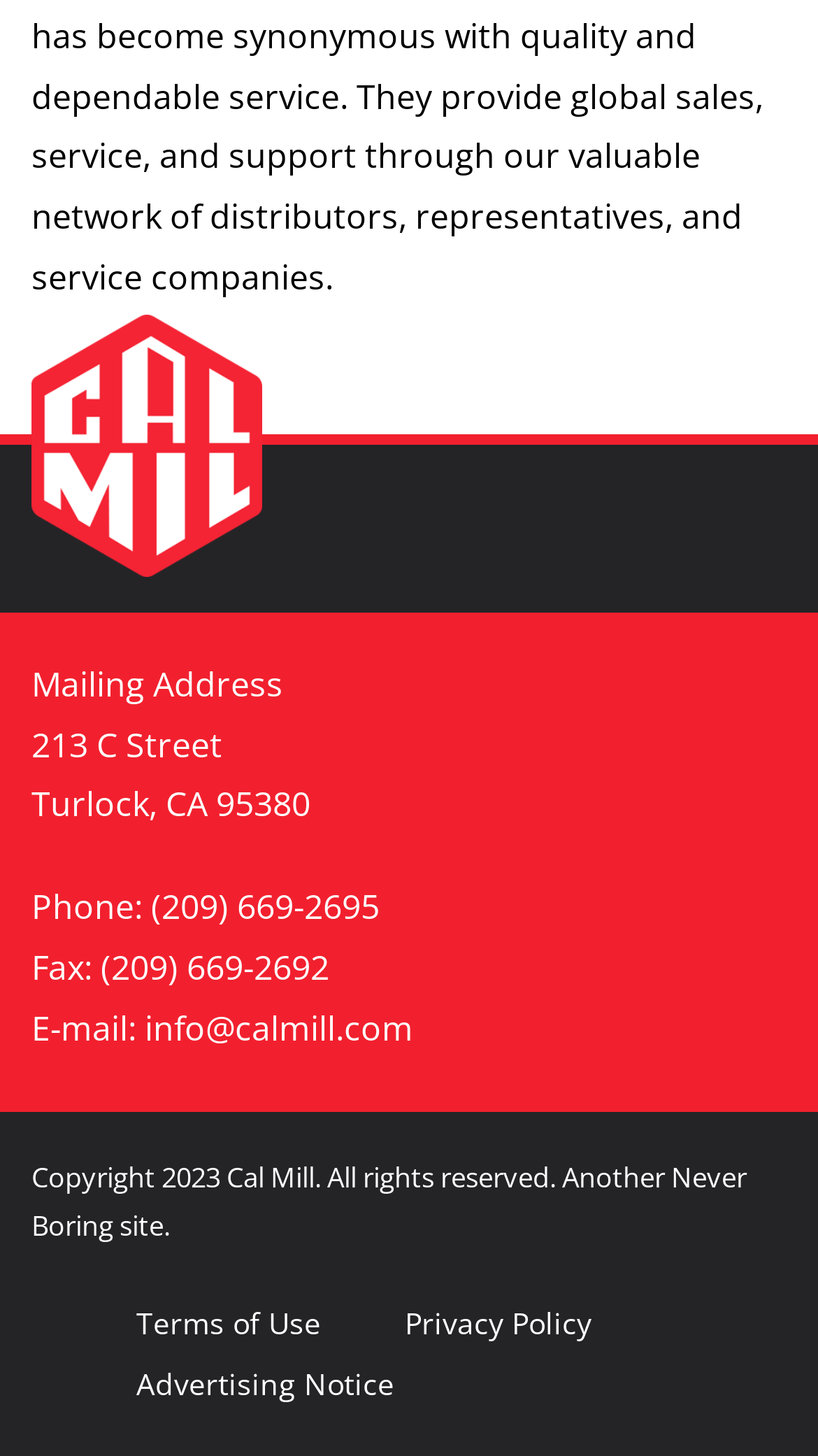What is the copyright year of the webpage?
Can you give a detailed and elaborate answer to the question?

By examining the webpage, I found a static text element at the bottom of the page that reads 'Copyright 2023 Cal Mill. All rights reserved. Another Never Boring site.'. Therefore, I conclude that the copyright year of the webpage is 2023.